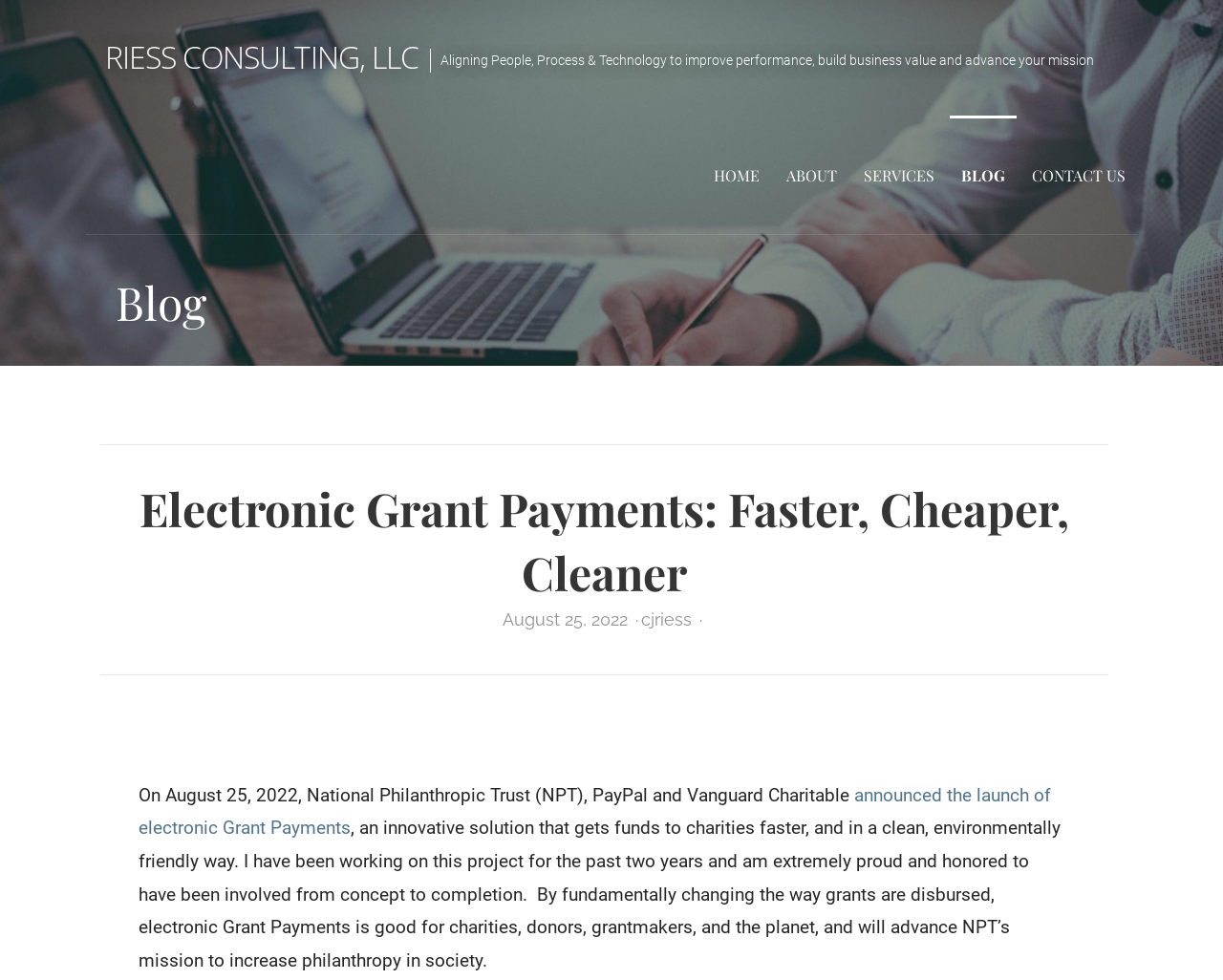Please determine the bounding box coordinates of the clickable area required to carry out the following instruction: "learn more about electronic Grant Payments". The coordinates must be four float numbers between 0 and 1, represented as [left, top, right, bottom].

[0.113, 0.8, 0.86, 0.856]